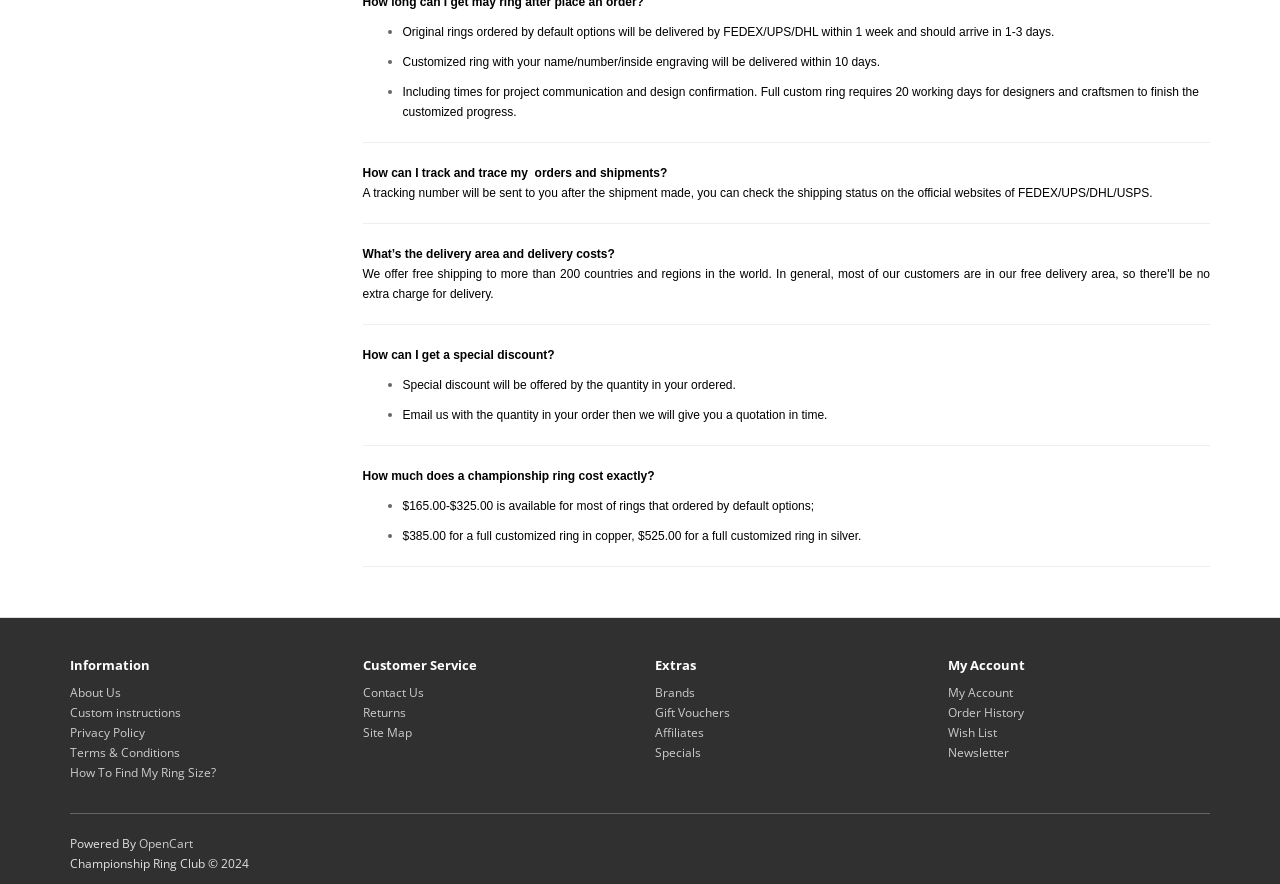Identify and provide the bounding box for the element described by: "Terms & Conditions".

[0.055, 0.841, 0.141, 0.86]